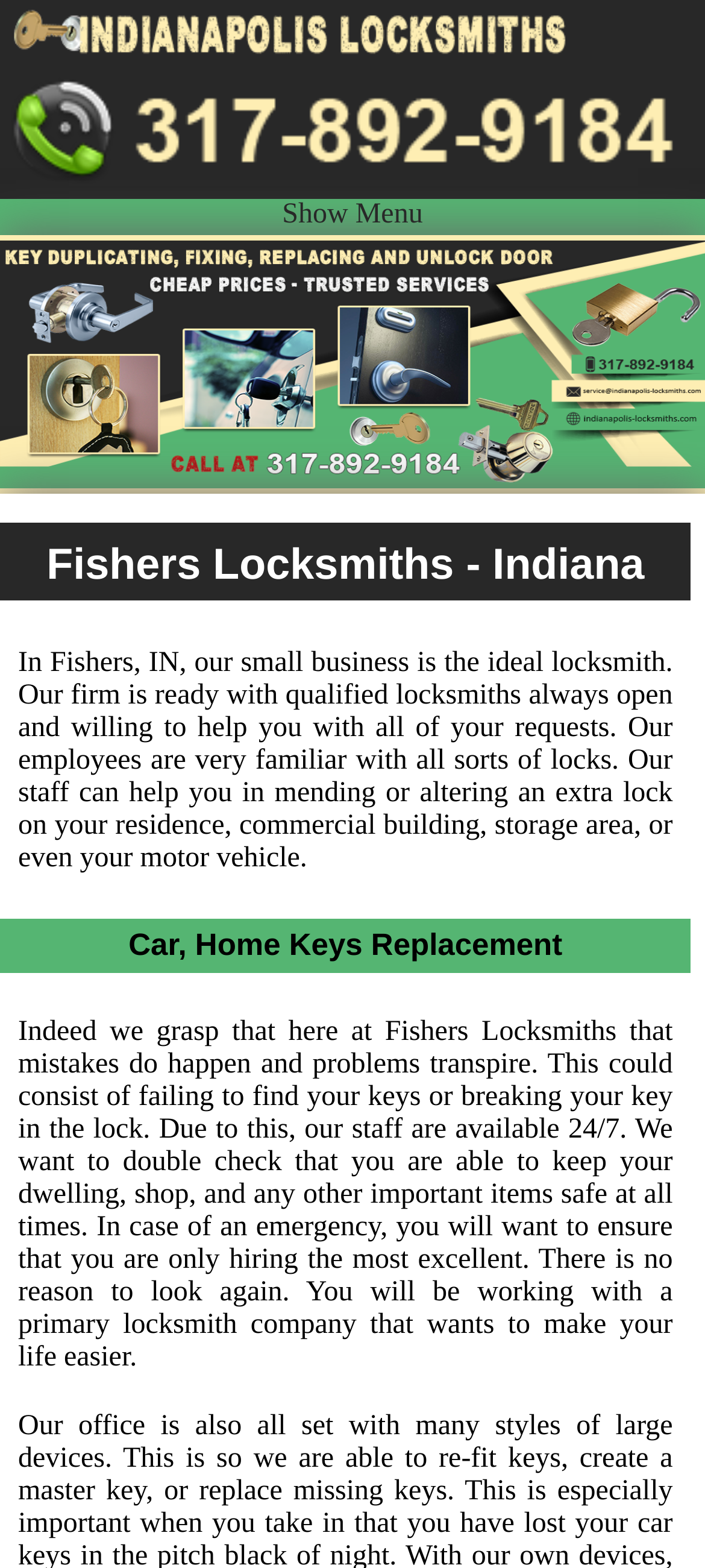Use the details in the image to answer the question thoroughly: 
What services do they offer?

I found the services offered by looking at the heading element 'Car, Home Keys Replacement' which is a prominent section on the webpage, and also by reading the static text '...mending or altering an extra lock on your residence, commercial building, storage area, or even your motor vehicle.' which mentions the types of services they provide.